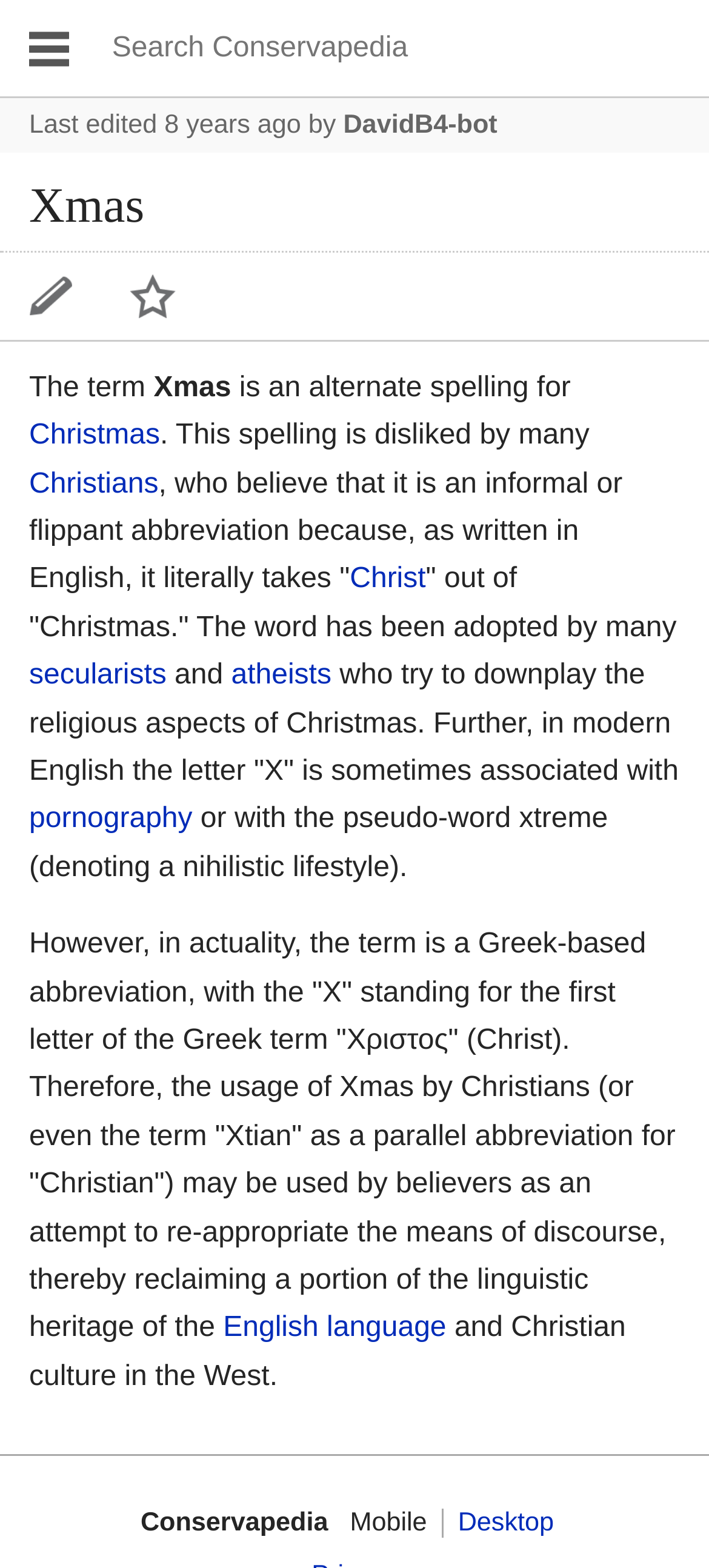Reply to the question with a brief word or phrase: Who edited the webpage last?

DavidB4-bot